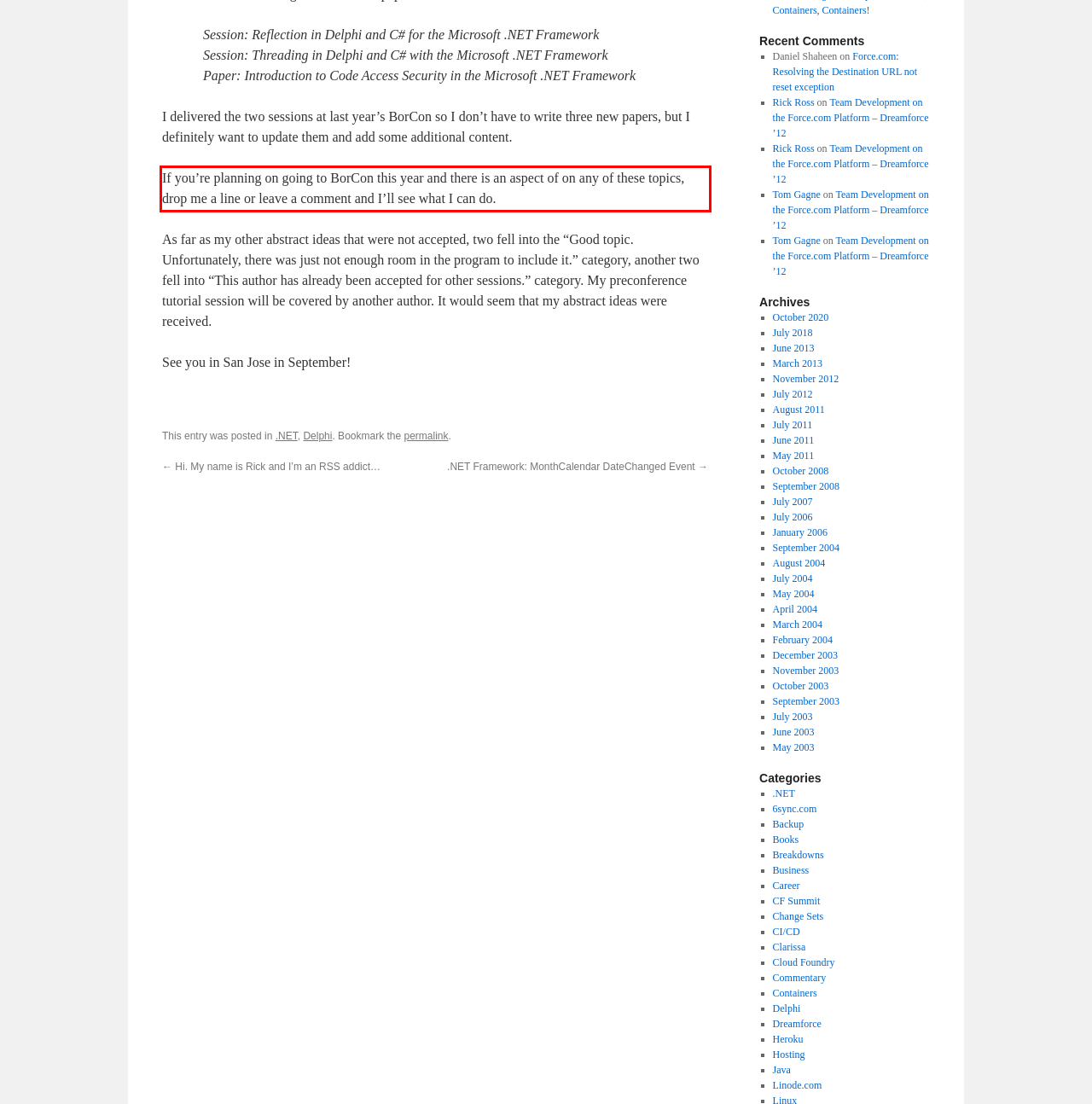Examine the webpage screenshot and use OCR to obtain the text inside the red bounding box.

If you’re planning on going to BorCon this year and there is an aspect of on any of these topics, drop me a line or leave a comment and I’ll see what I can do.